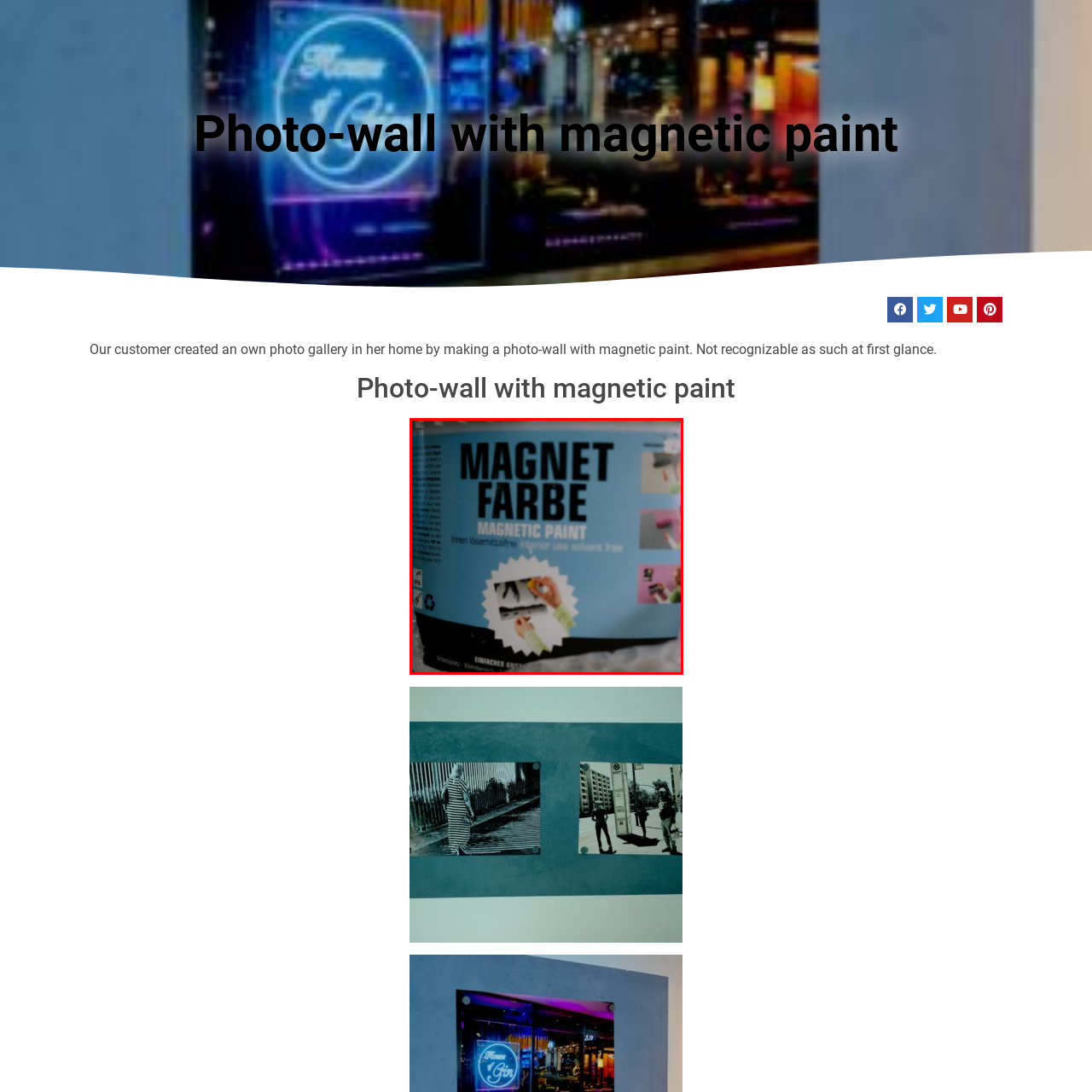Look closely at the section within the red border and give a one-word or brief phrase response to this question: 
What can be created using this paint?

Magnetic surface